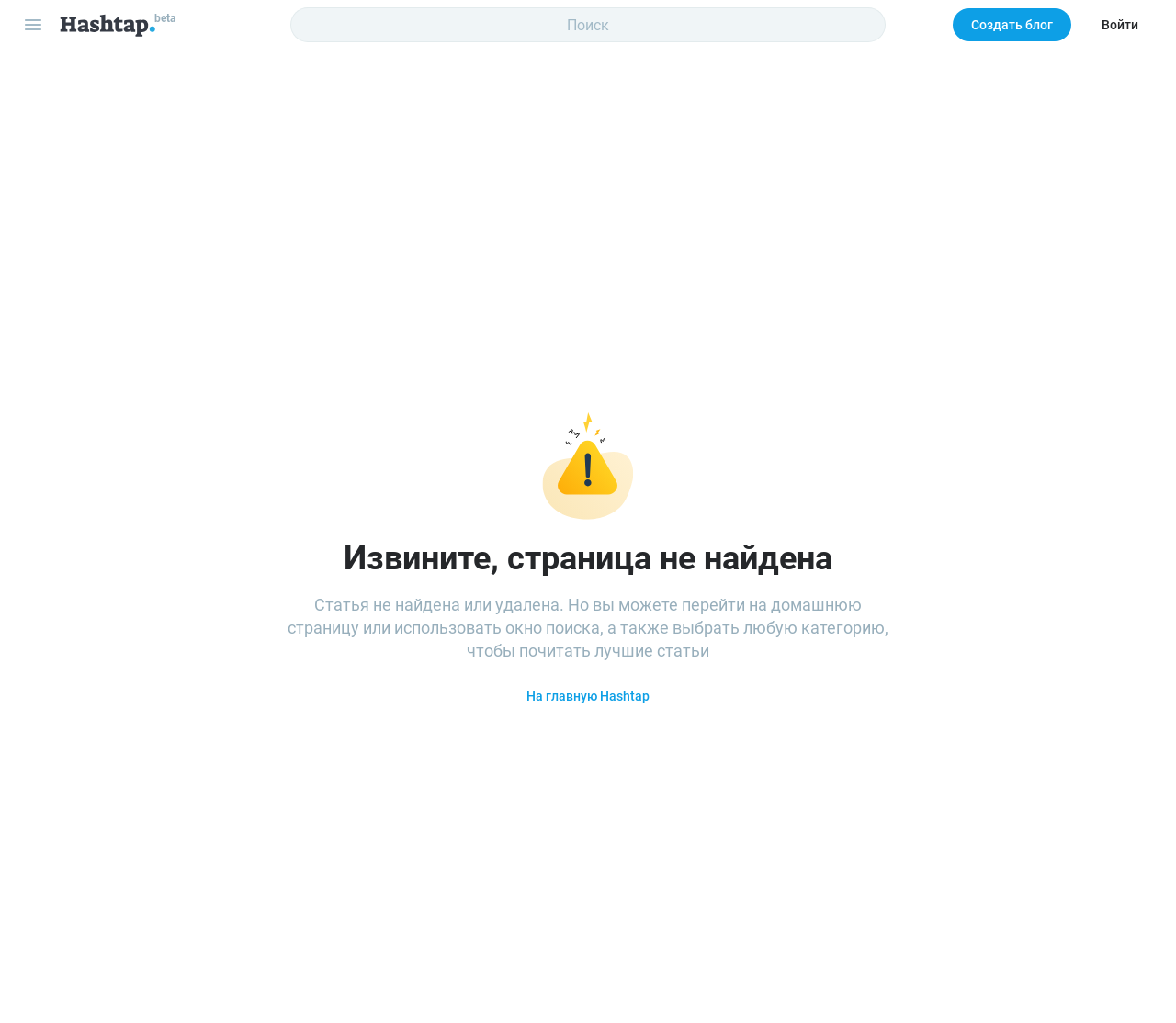Determine the bounding box coordinates of the UI element that matches the following description: "Войти". The coordinates should be four float numbers between 0 and 1 in the format [left, top, right, bottom].

[0.917, 0.008, 0.988, 0.04]